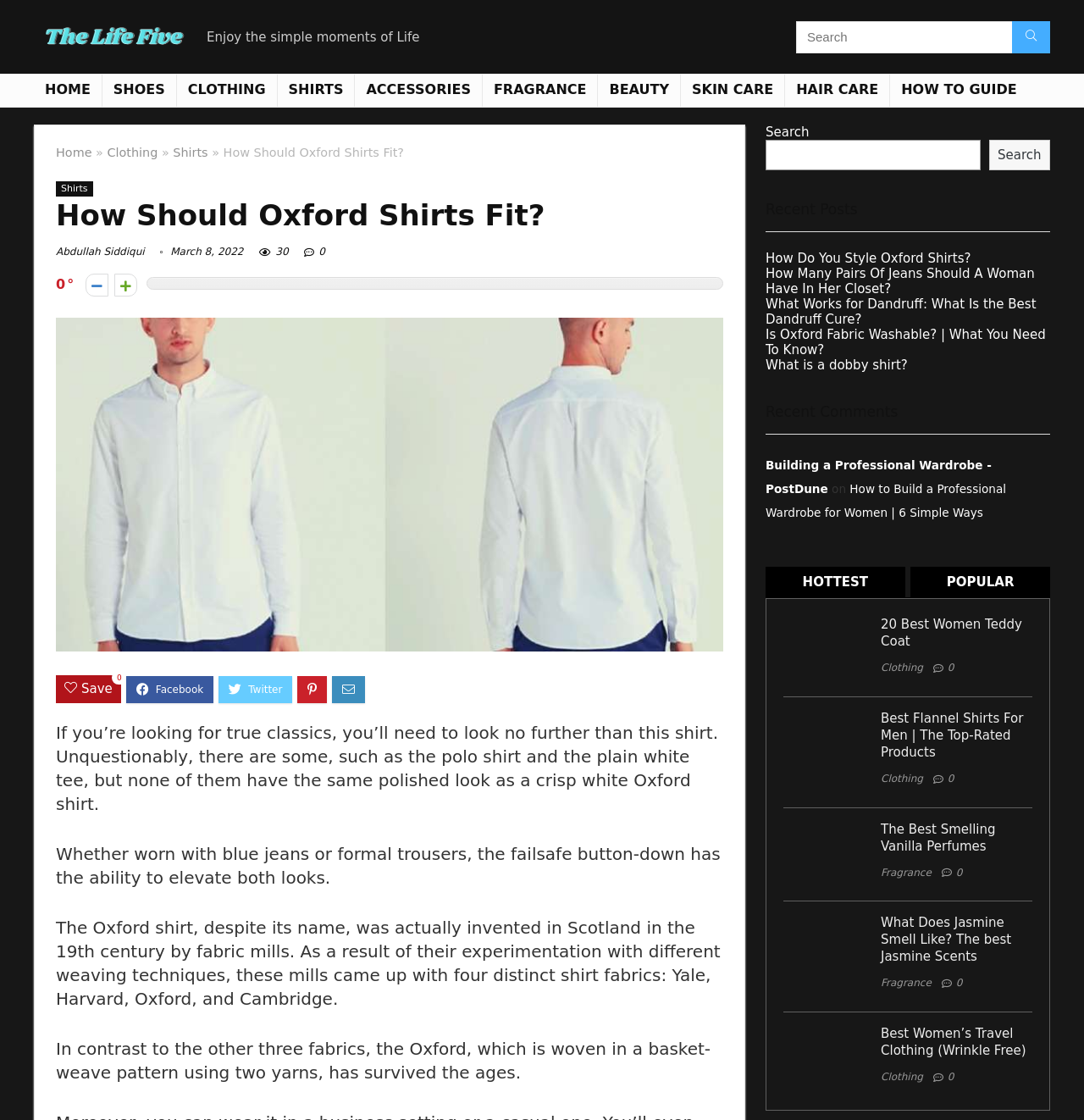What is the date of publication of the article?
Please provide a detailed and thorough answer to the question.

The date of publication can be found by looking at the StaticText 'March 8, 2022' which is located below the heading 'How Should Oxford Shirts Fit?'.